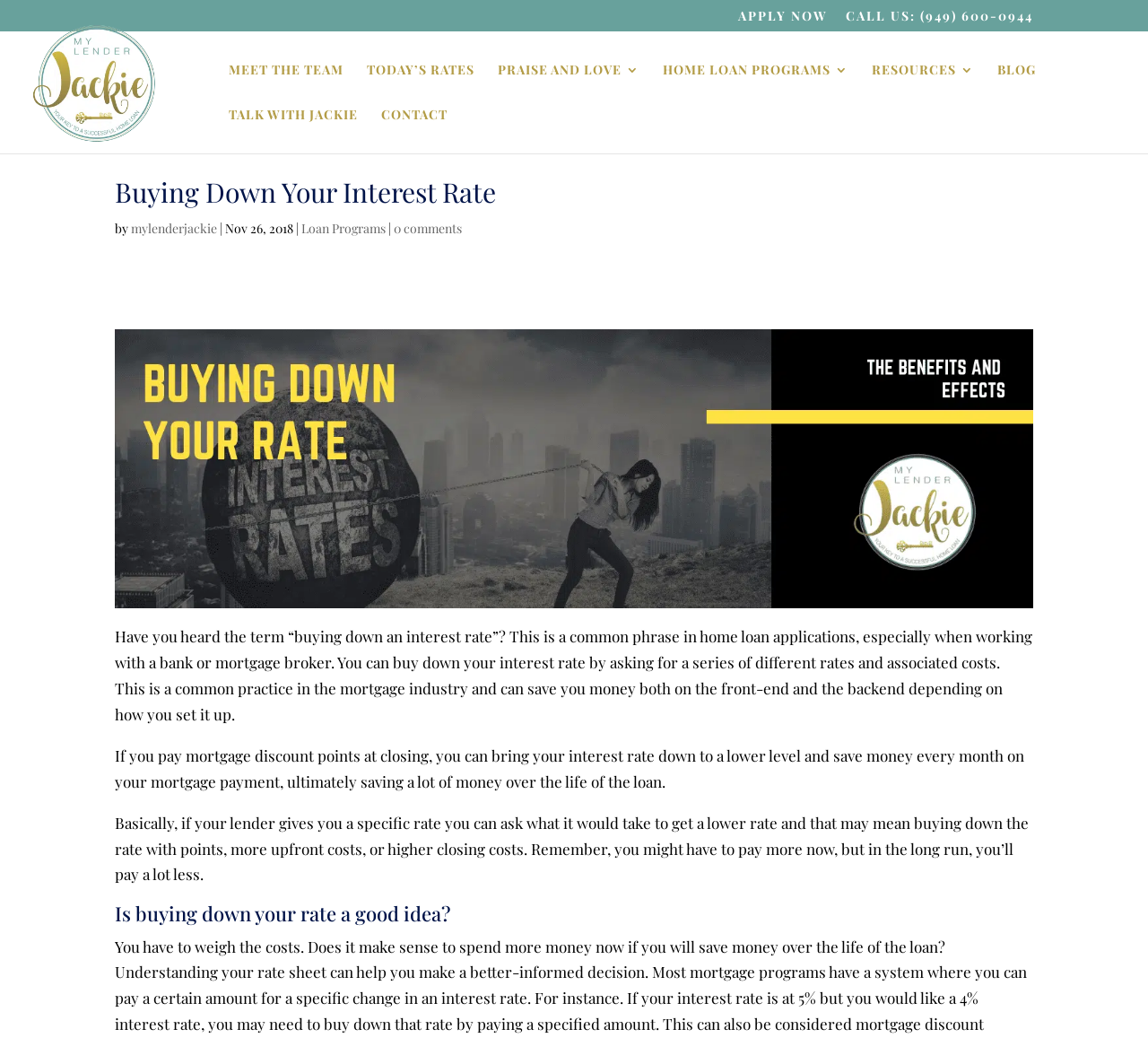Find the bounding box coordinates for the area you need to click to carry out the instruction: "Learn about home loan programs". The coordinates should be four float numbers between 0 and 1, indicated as [left, top, right, bottom].

[0.577, 0.061, 0.739, 0.105]